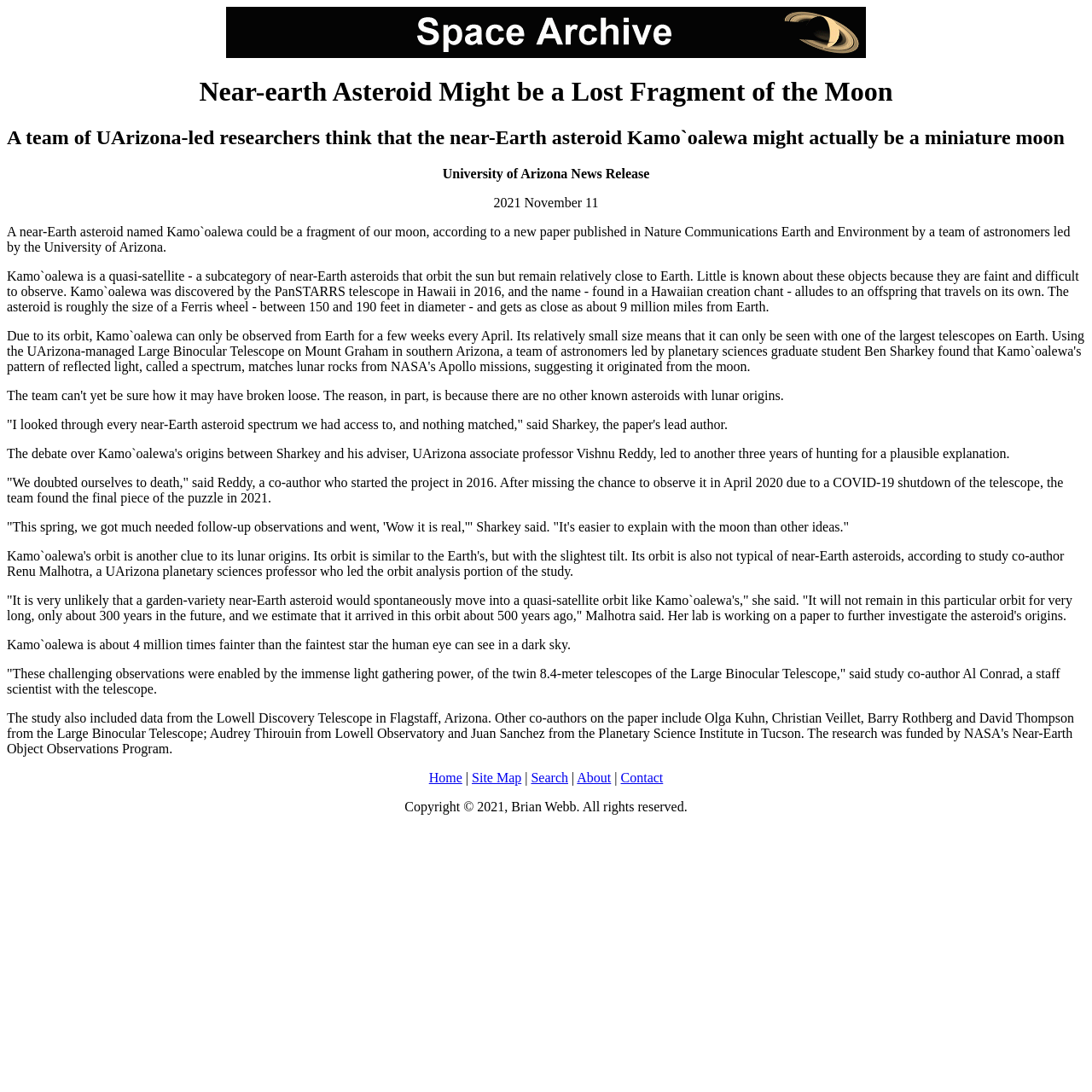What is the size of the asteroid Kamo`oalewa?
Provide a comprehensive and detailed answer to the question.

The article states that the asteroid Kamo`oalewa is roughly the size of a Ferris wheel, which is between 150 and 190 feet in diameter.